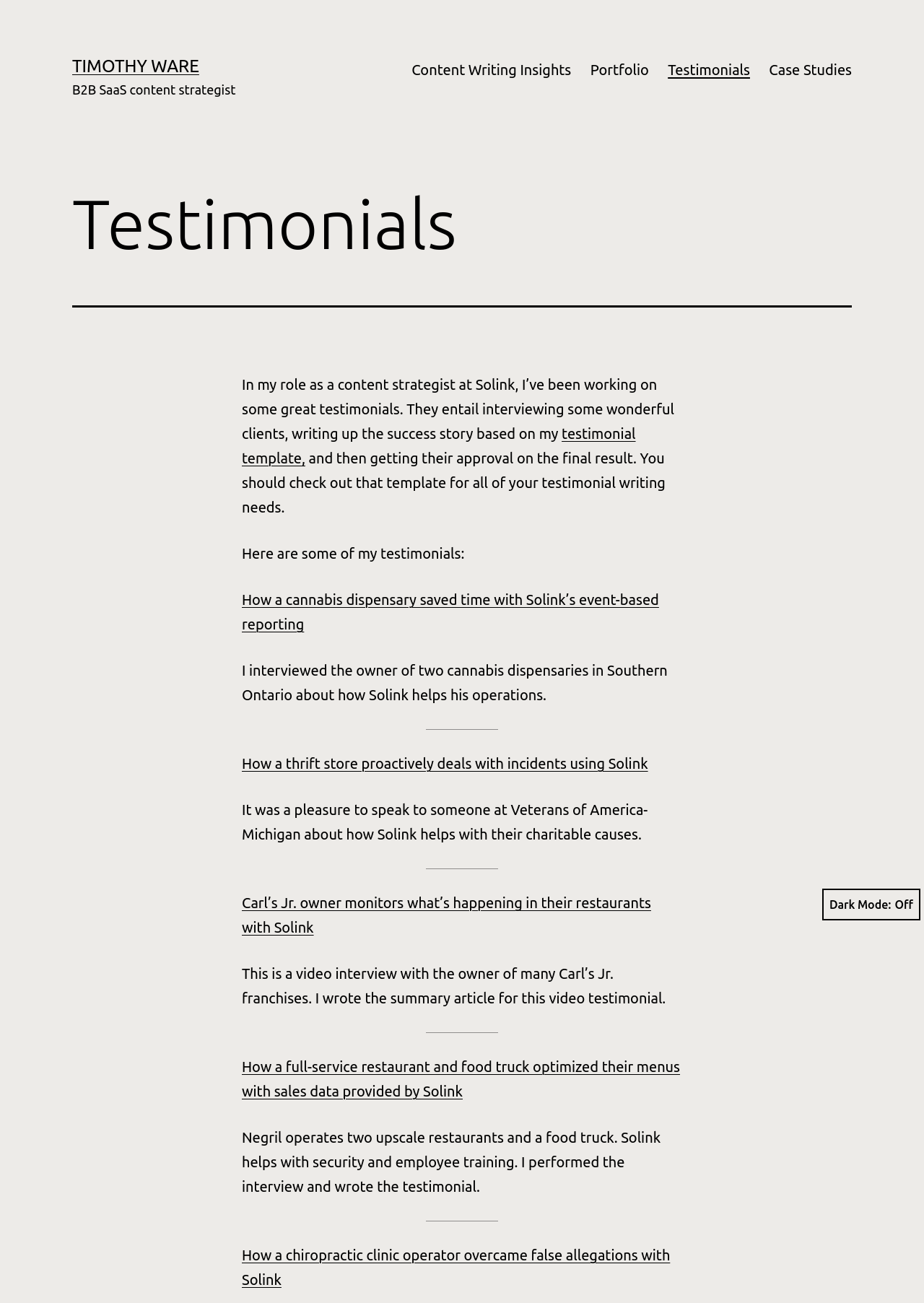Find the coordinates for the bounding box of the element with this description: "testimonial template,".

[0.262, 0.326, 0.688, 0.358]